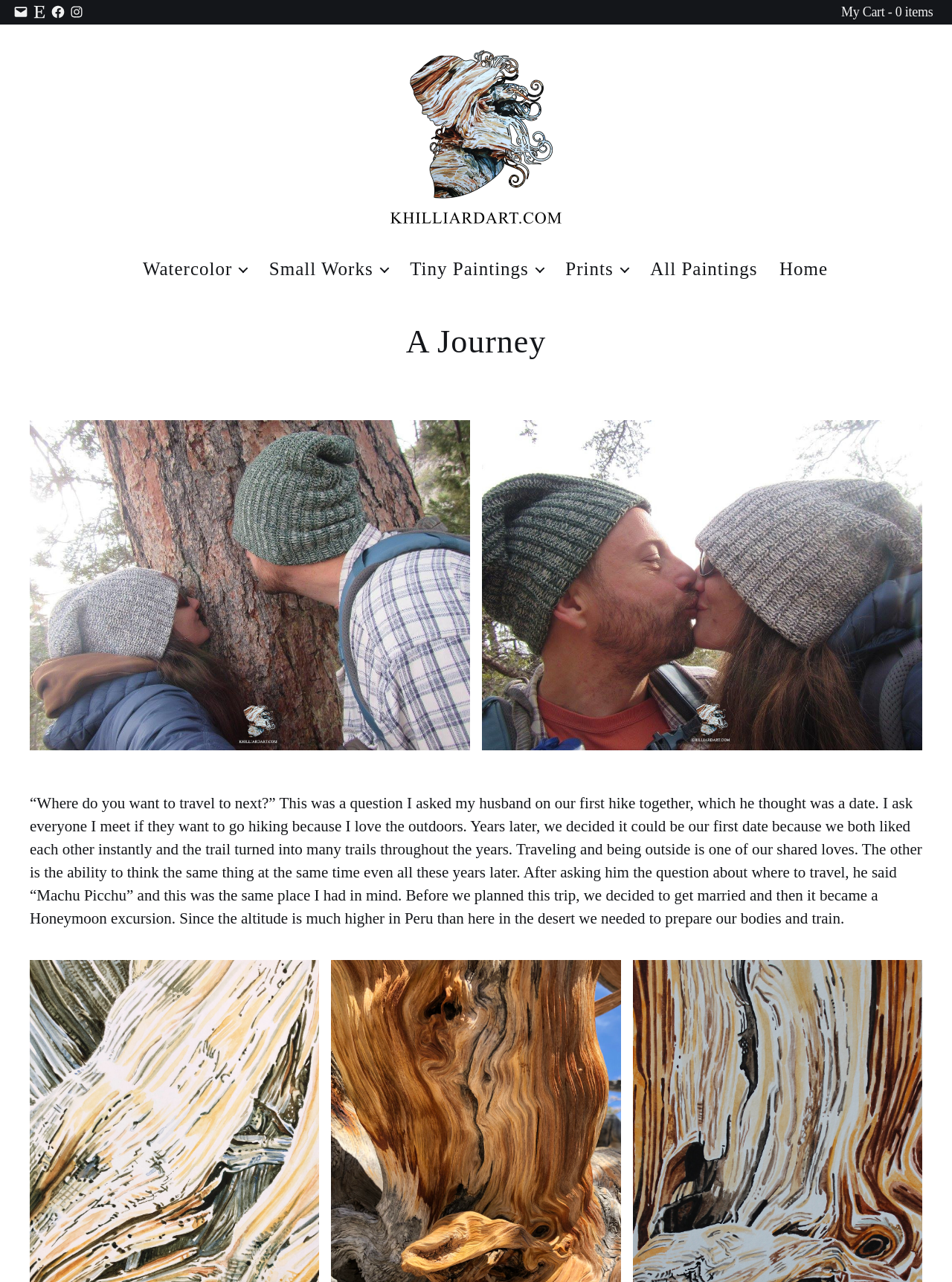What is the artist's name?
Please respond to the question with a detailed and informative answer.

The artist's name is mentioned in the link 'Karen Hilliard Art - Acrylic & Watercolor Paintings' and also in the header 'A Journey' which is likely the title of the webpage and the artist's name.